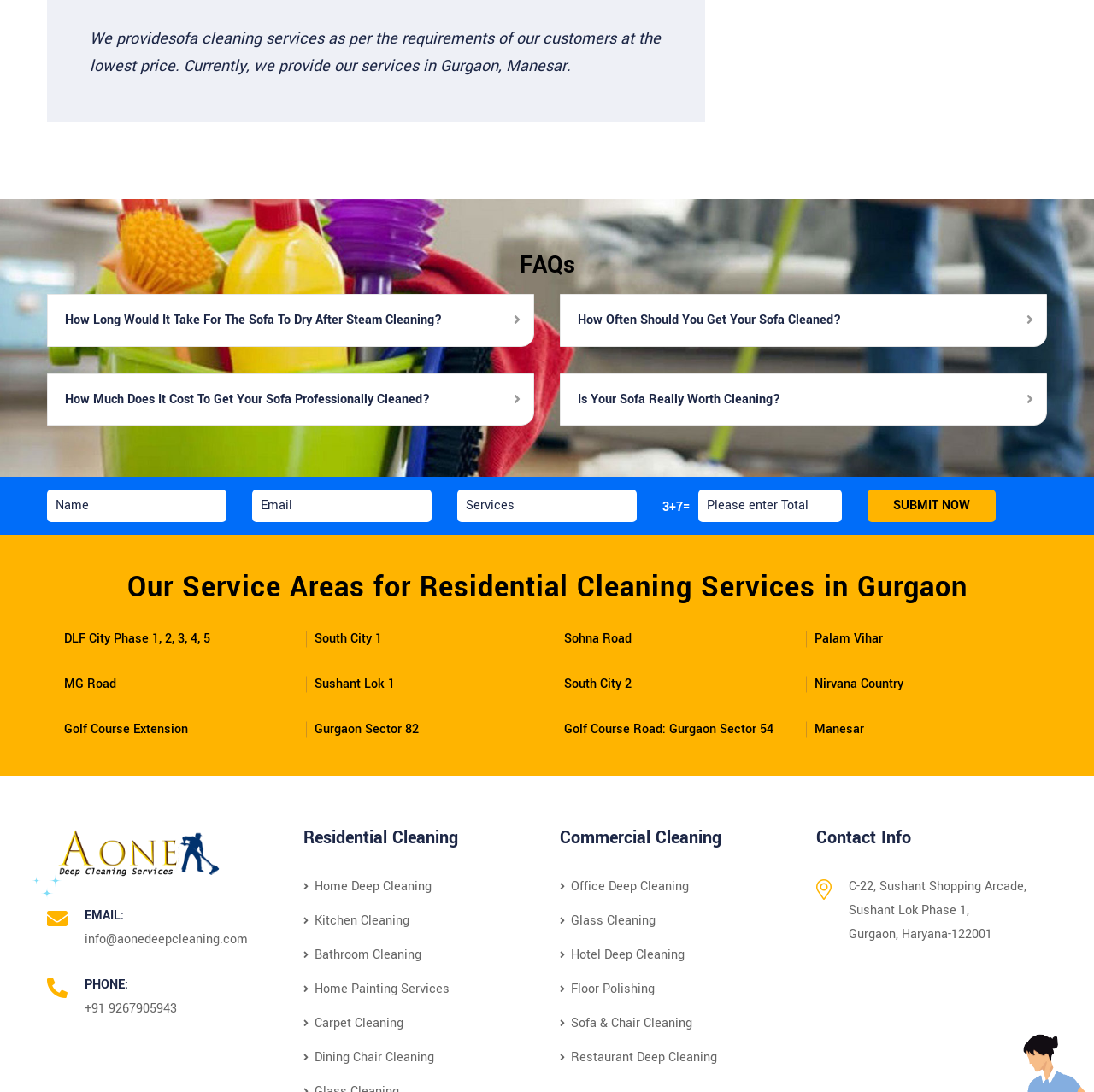Provide a short answer to the following question with just one word or phrase: What is the address of the company?

C-22, Sushant Shopping Arcade, Sushant Lok Phase 1, Gurgaon, Haryana-122001